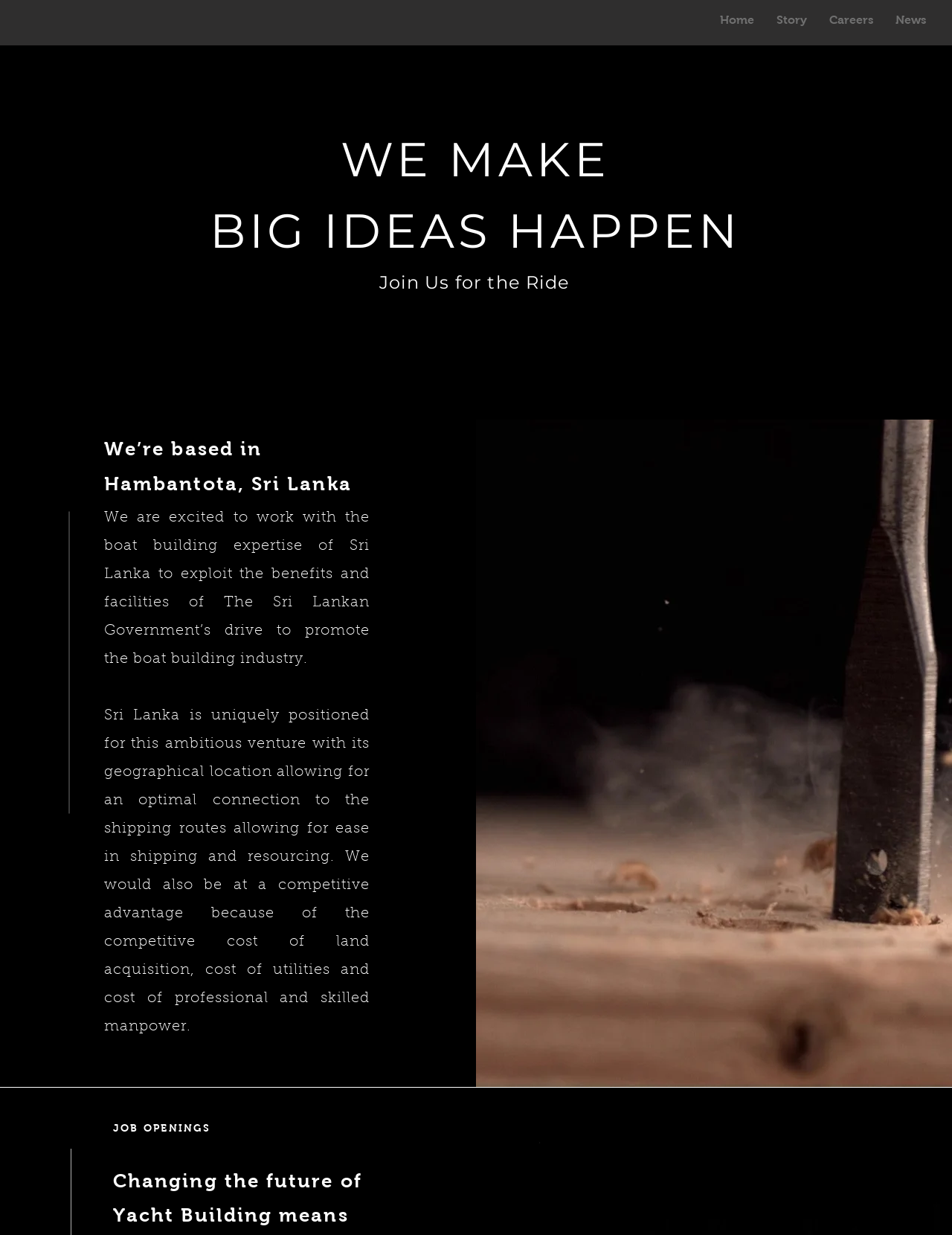Explain in detail what is displayed on the webpage.

The webpage is about the careers section of Sea Horse Yachts. At the top, there is a navigation menu with five links: Home, Story, Careers, and News. Below the navigation menu, there is a prominent heading that reads "WE MAKE BIG IDEAS HAPPEN". 

To the right of the heading, there is a section with two lines of text: "Join Us for the Ride" and "We’re based in Hambantota, Sri Lanka". Below this section, there is a paragraph of text that explains the company's decision to base its operations in Sri Lanka, citing the country's boat building expertise and the benefits of its geographical location. 

Further down the page, there is another paragraph of text that provides more details about the advantages of operating in Sri Lanka, including the cost of land acquisition, utilities, and skilled manpower. 

At the bottom of the page, there is a heading that reads "JOB OPENINGS", indicating that the page will provide information about available job positions at Sea Horse Yachts.